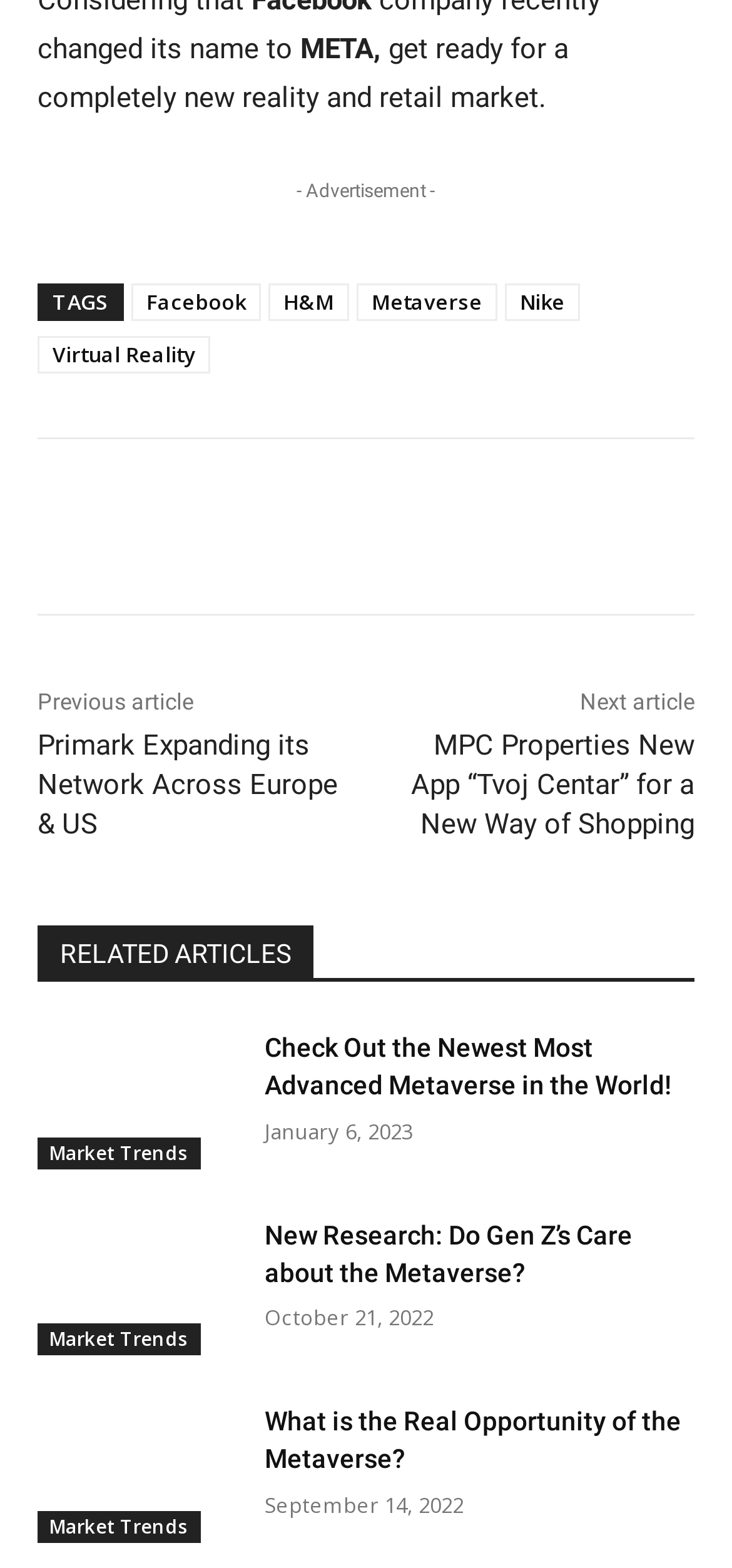Find the bounding box coordinates of the element I should click to carry out the following instruction: "Check out the Newest Most Advanced Metaverse in the World!".

[0.051, 0.658, 0.321, 0.746]